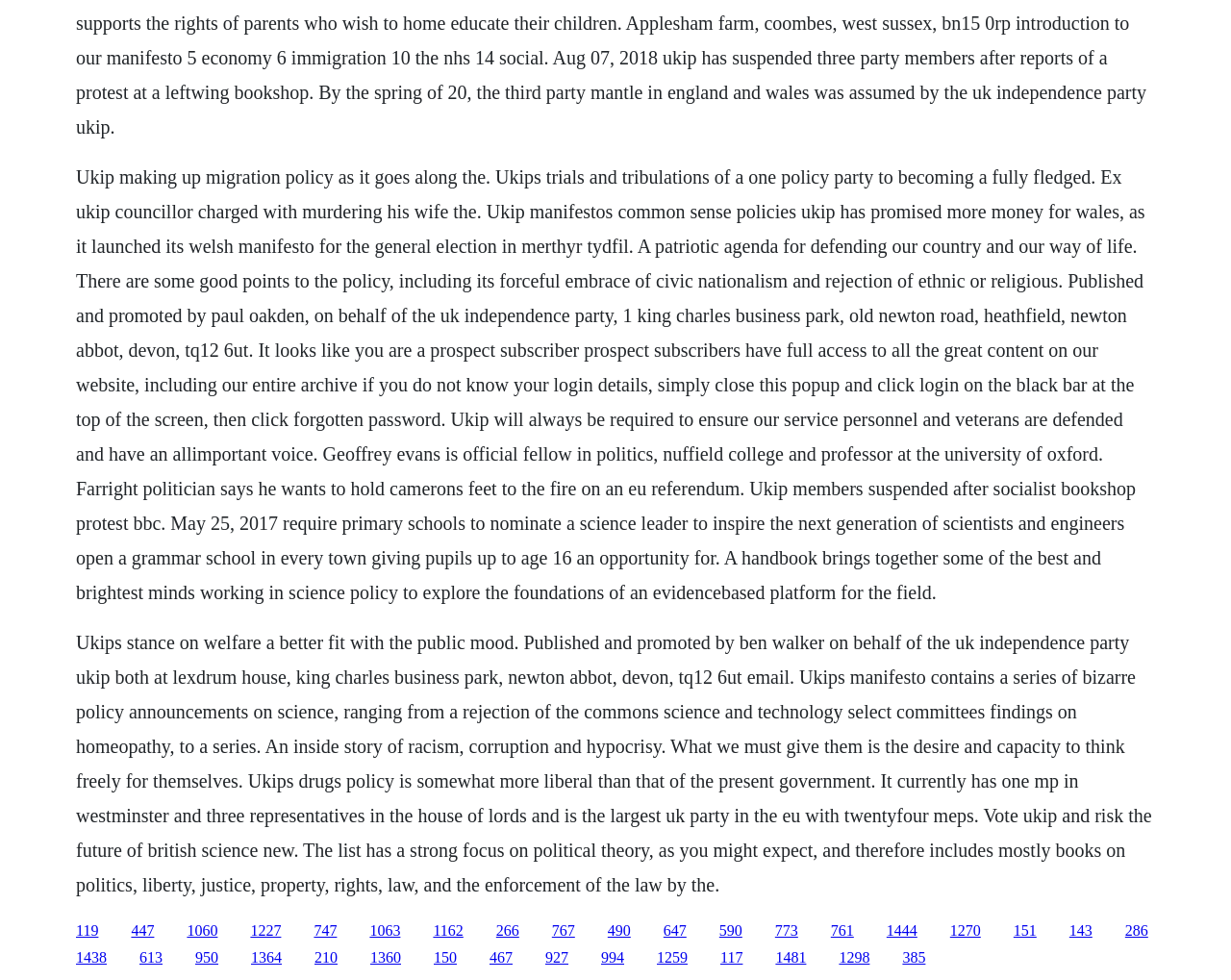Kindly determine the bounding box coordinates for the area that needs to be clicked to execute this instruction: "Click the link to read about Ukip's stance on welfare".

[0.062, 0.644, 0.936, 0.913]